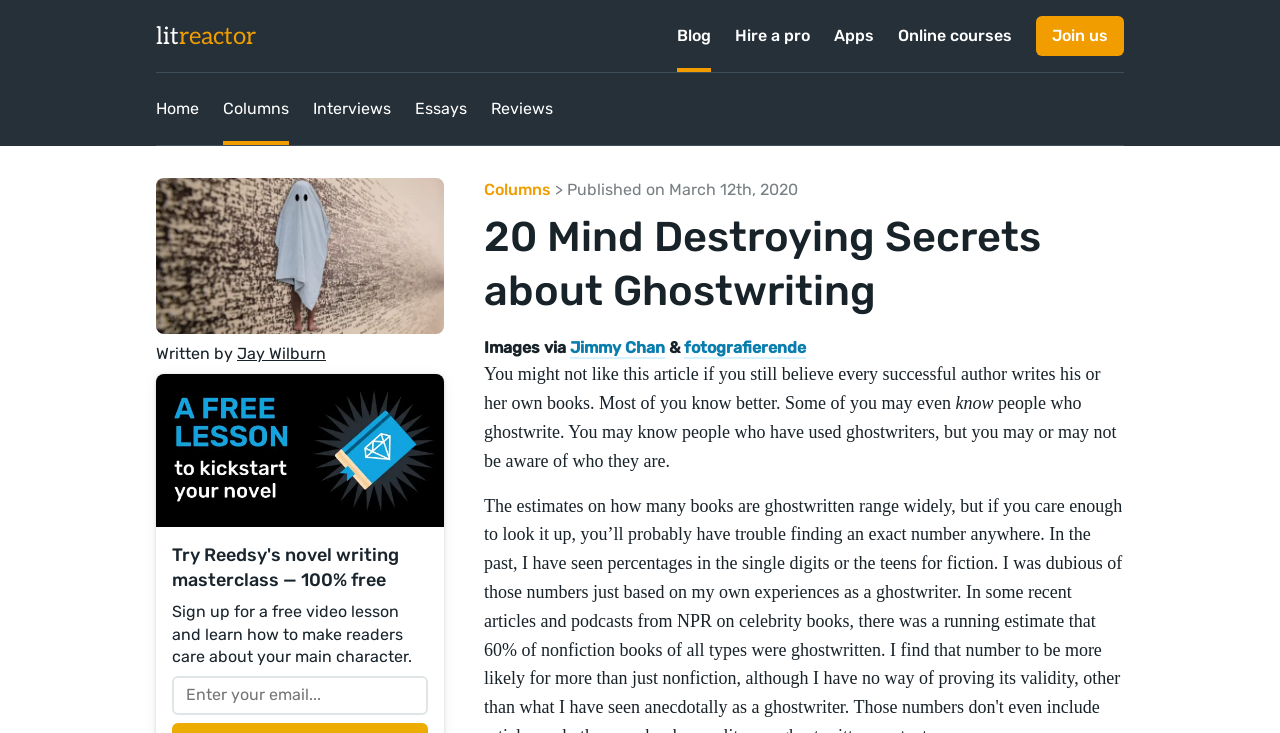Describe all the key features of the webpage in detail.

The webpage is about an article titled "20 Mind Destroying Secrets about Ghostwriting" on the LitReactor website. At the top, there is a heading with the website's name, "litreactor", and a link to it. Below that, there are several links to different sections of the website, including "Blog", "Hire a pro", "Apps", and "Online courses". To the right of these links, there is a button labeled "Join us".

On the left side of the page, there is a navigation menu with links to "Home", "Columns", "Interviews", "Essays", and "Reviews". Below this menu, there is a static text "Written by" followed by a link to the author's name, "Jay Wilburn".

In the main content area, there is an image related to learning or writing, with a caption "Learning | Free Lesson — LitReactor | 2024-05". Below the image, there is a heading that promotes a free novel writing masterclass, followed by a brief description of the class and a call to action to sign up for a free video lesson. There is also a textbox to enter an email address.

Further down, there is a link to "Columns" and a static text indicating the publication date of the article, "Published on March 12th, 2020". The main article title, "20 Mind Destroying Secrets about Ghostwriting", is displayed prominently, followed by a subtitle "Images via Jimmy Chan & fotografierende" with links to the image sources. The article content starts with a brief introduction, discussing ghostwriting and its prevalence in the writing industry.